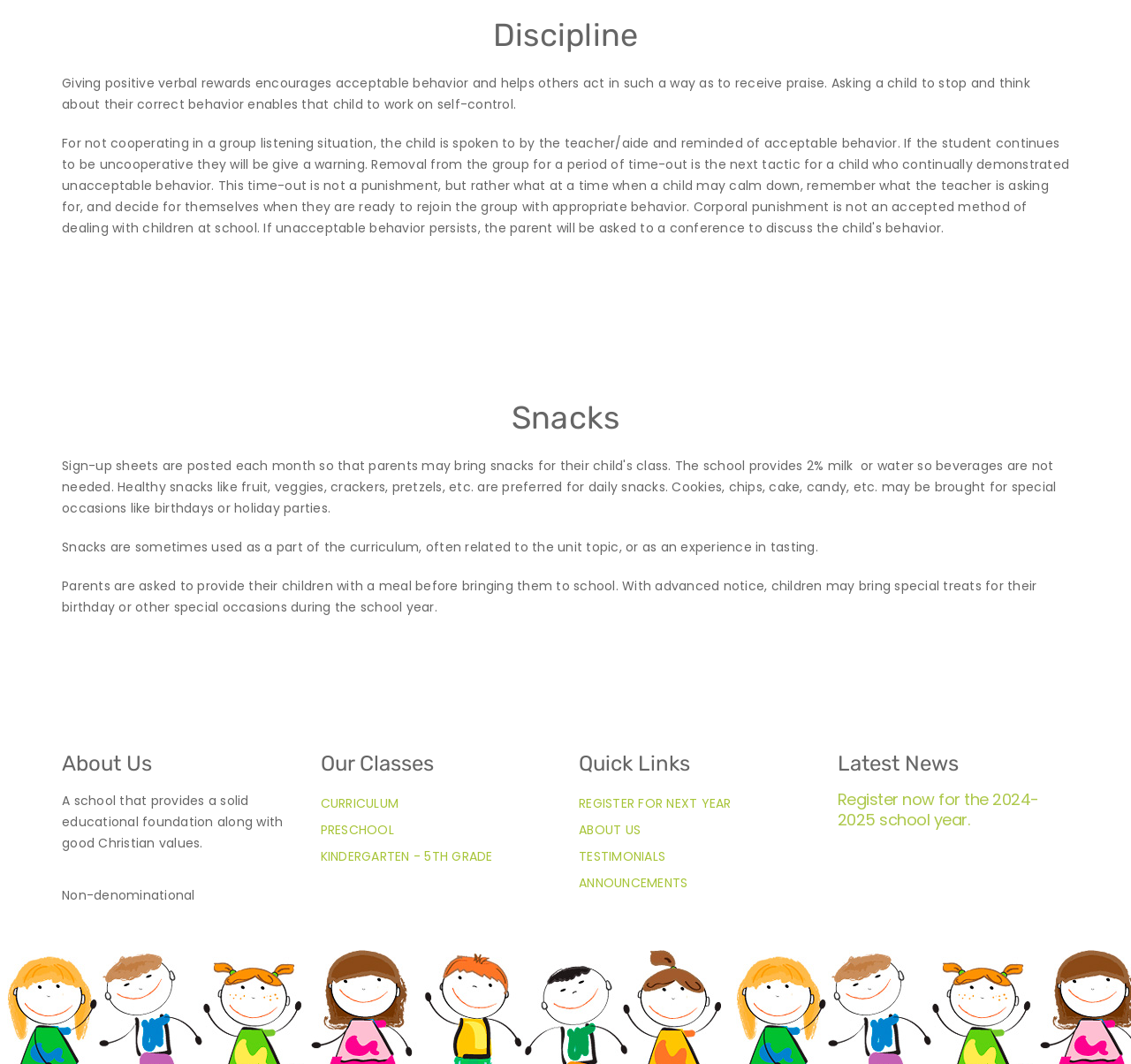What is the purpose of snacks in the curriculum?
Carefully examine the image and provide a detailed answer to the question.

Based on the text 'Snacks are sometimes used as a part of the curriculum, often related to the unit topic, or as an experience in tasting.', it can be inferred that snacks are used to provide a tasting experience for the students, likely related to the topic being studied.